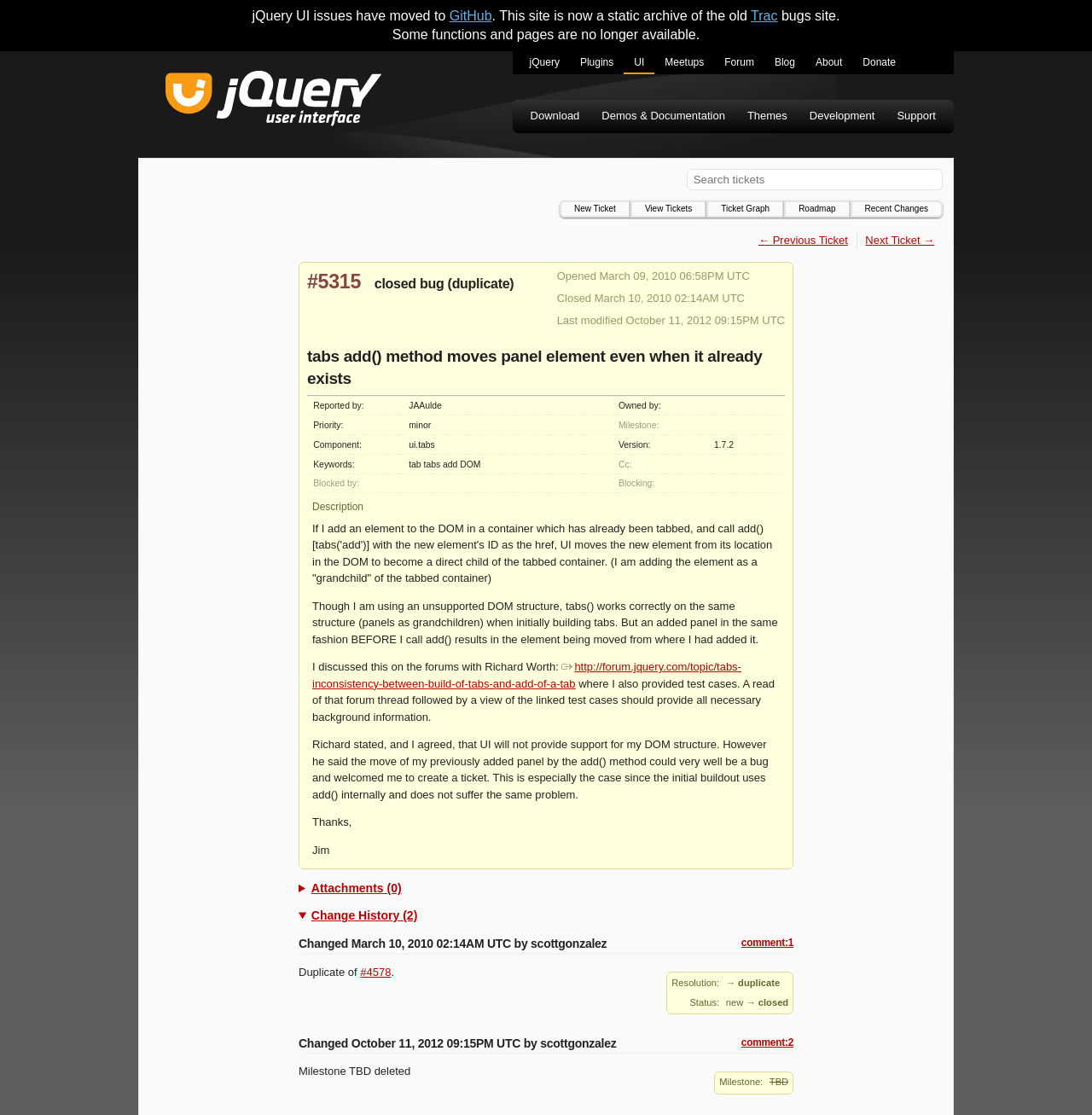What is the component of the bug?
Please look at the screenshot and answer using one word or phrase.

ui.tabs